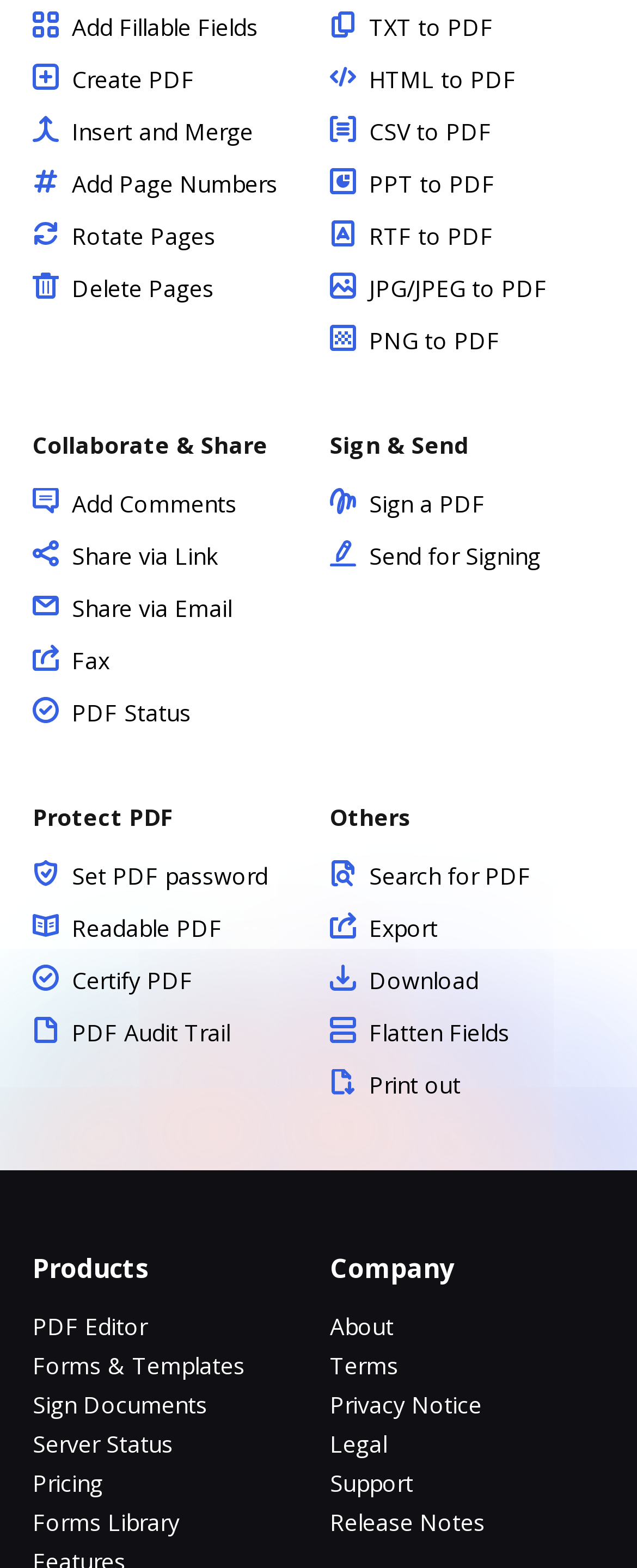Provide the bounding box coordinates, formatted as (top-left x, top-left y, bottom-right x, bottom-right y), with all values being floating point numbers between 0 and 1. Identify the bounding box of the UI element that matches the description: Add Fillable Fields

[0.051, 0.007, 0.405, 0.027]